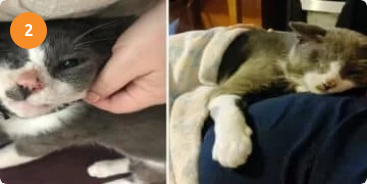Create a vivid and detailed description of the image.

In this touching image, a gray and white cat is shown nestled comfortably, reflecting a sense of warmth and security. On the left, a hand gently strokes the cat's head, symbolizing affection and care, while the cat's relaxed expression indicates its trust in the caregiver. The right side captures the cat cozying up under a blanket, resting peacefully on someone's lap, showcasing the bond formed between the cat and its new owner after finding a forever home. This heartwarming scene underscores the transformative journey of rescue and companionship, highlighting the joy of providing shelter and love to a once-stray feline.